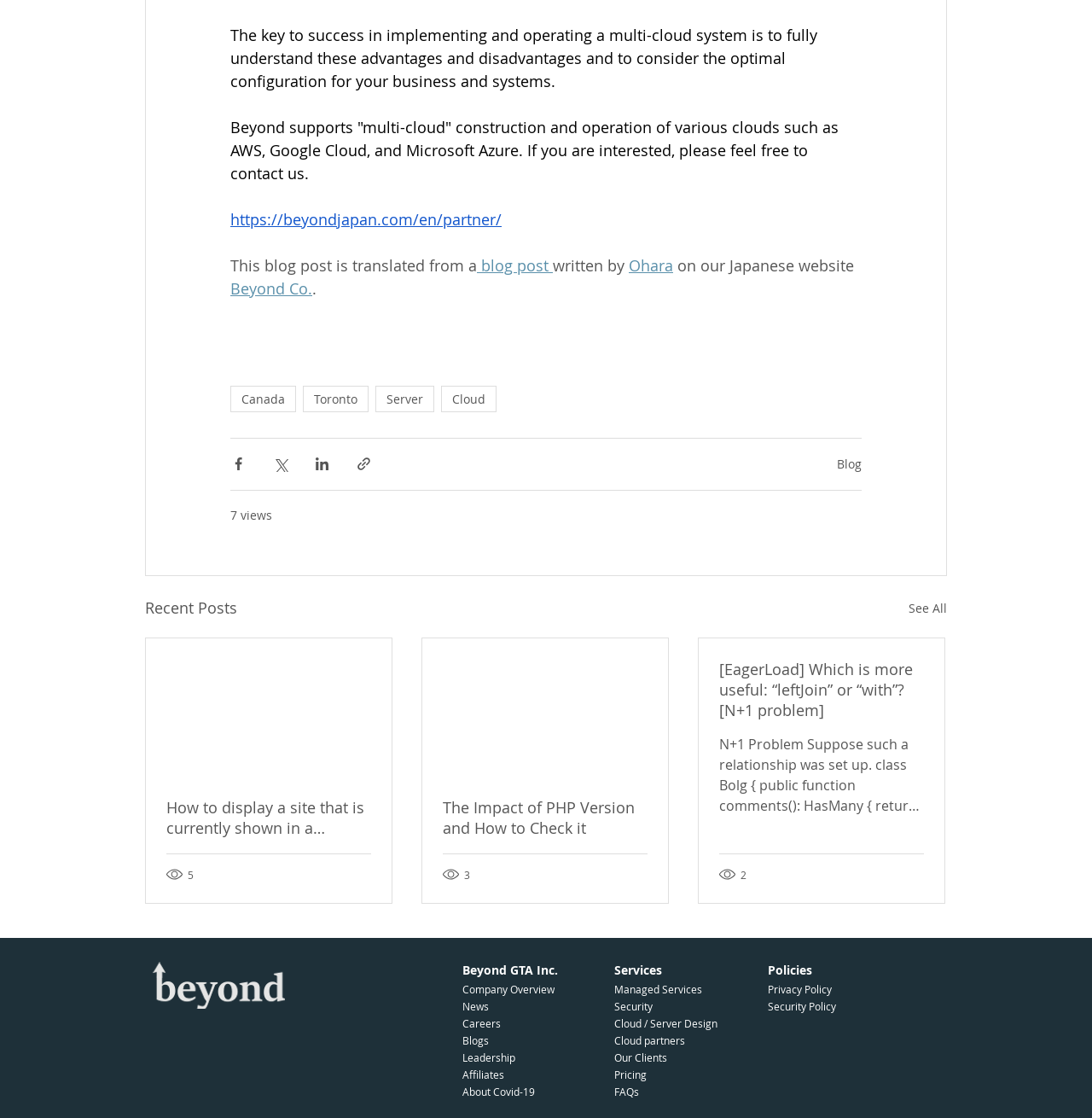Provide the bounding box coordinates of the area you need to click to execute the following instruction: "Contact us for multi-cloud construction and operation".

[0.211, 0.104, 0.772, 0.164]